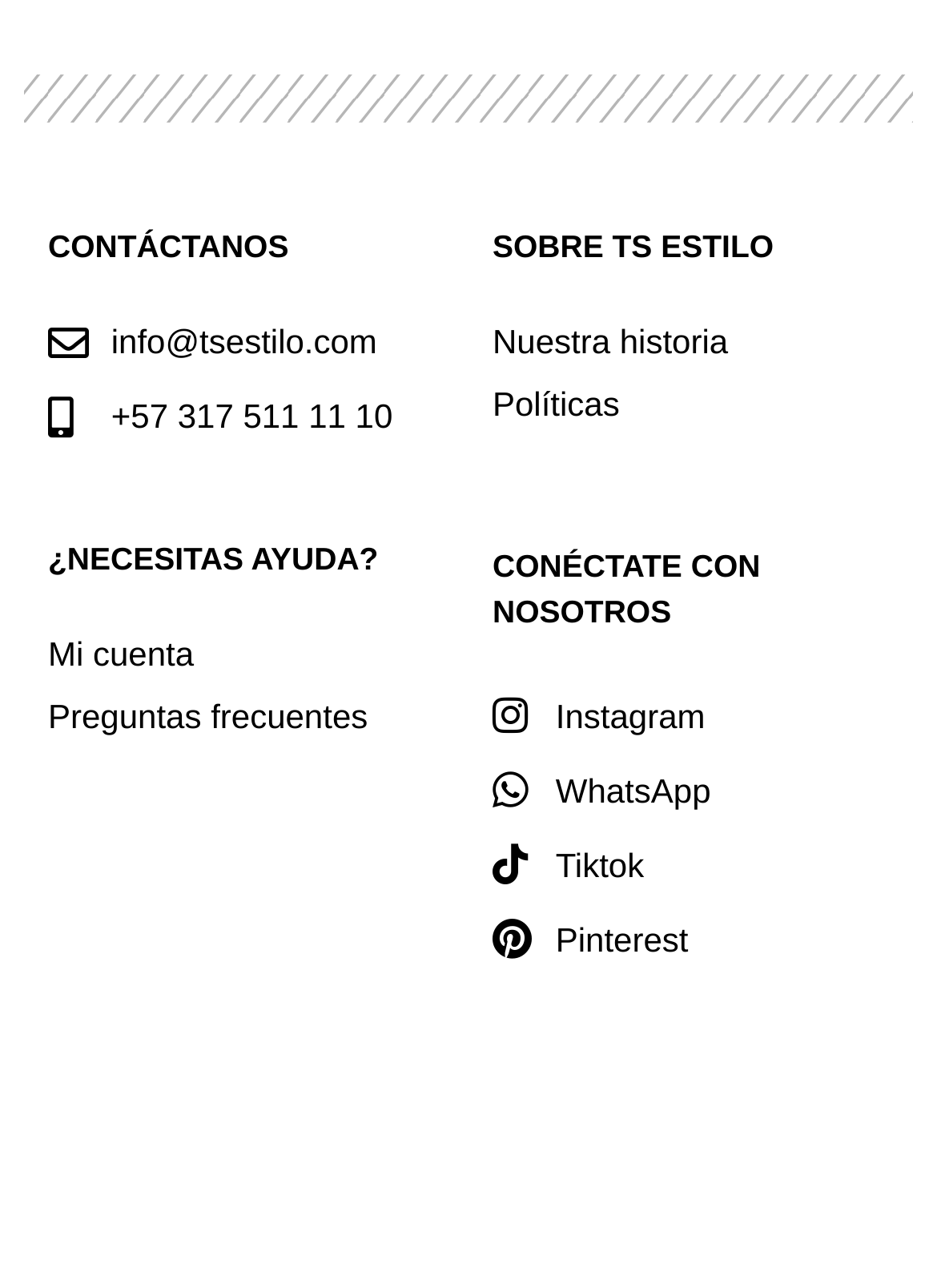Please determine the bounding box coordinates for the element with the description: "Accept all".

None